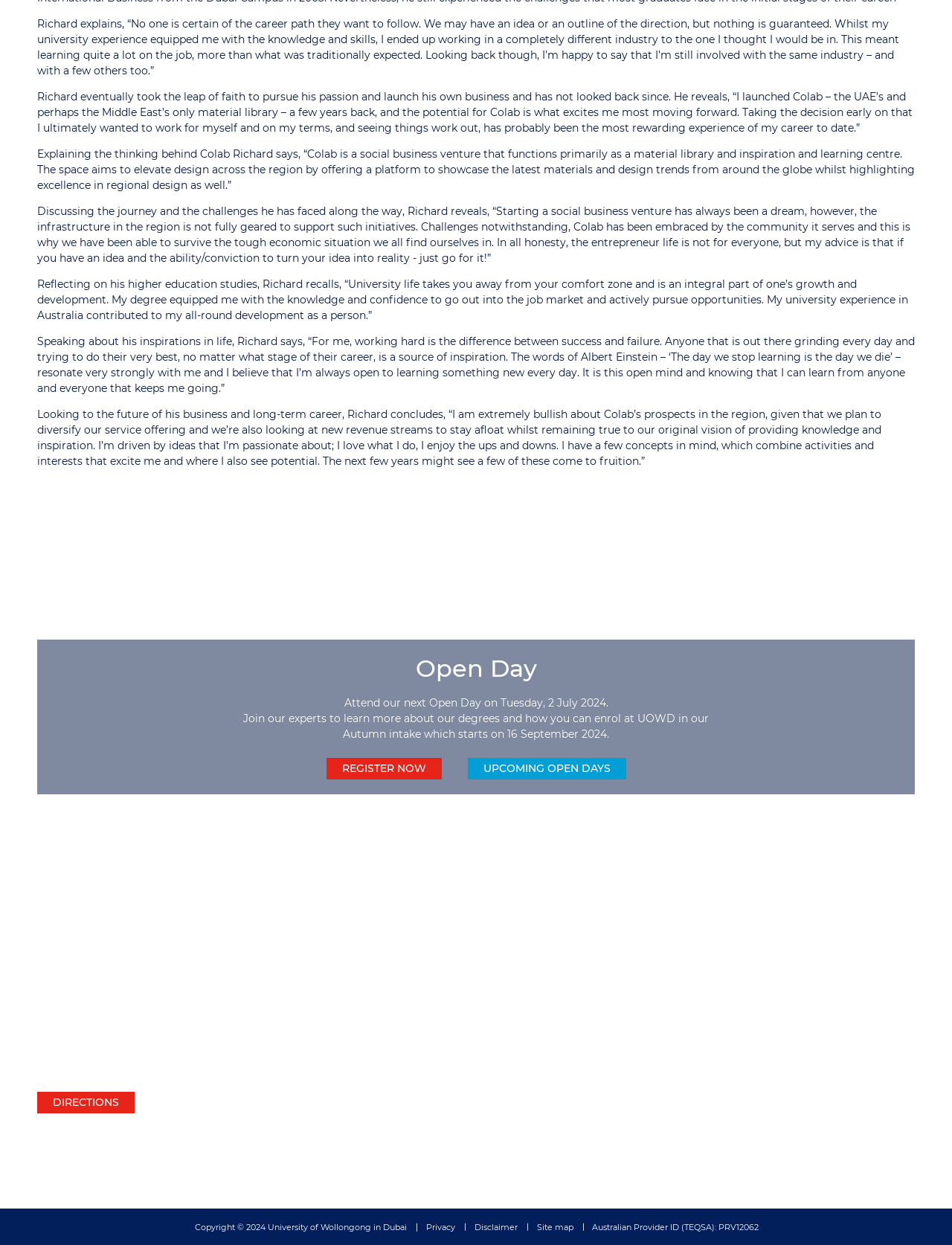Determine the bounding box coordinates of the UI element that matches the following description: "Disclaimer". The coordinates should be four float numbers between 0 and 1 in the format [left, top, right, bottom].

[0.498, 0.981, 0.544, 0.99]